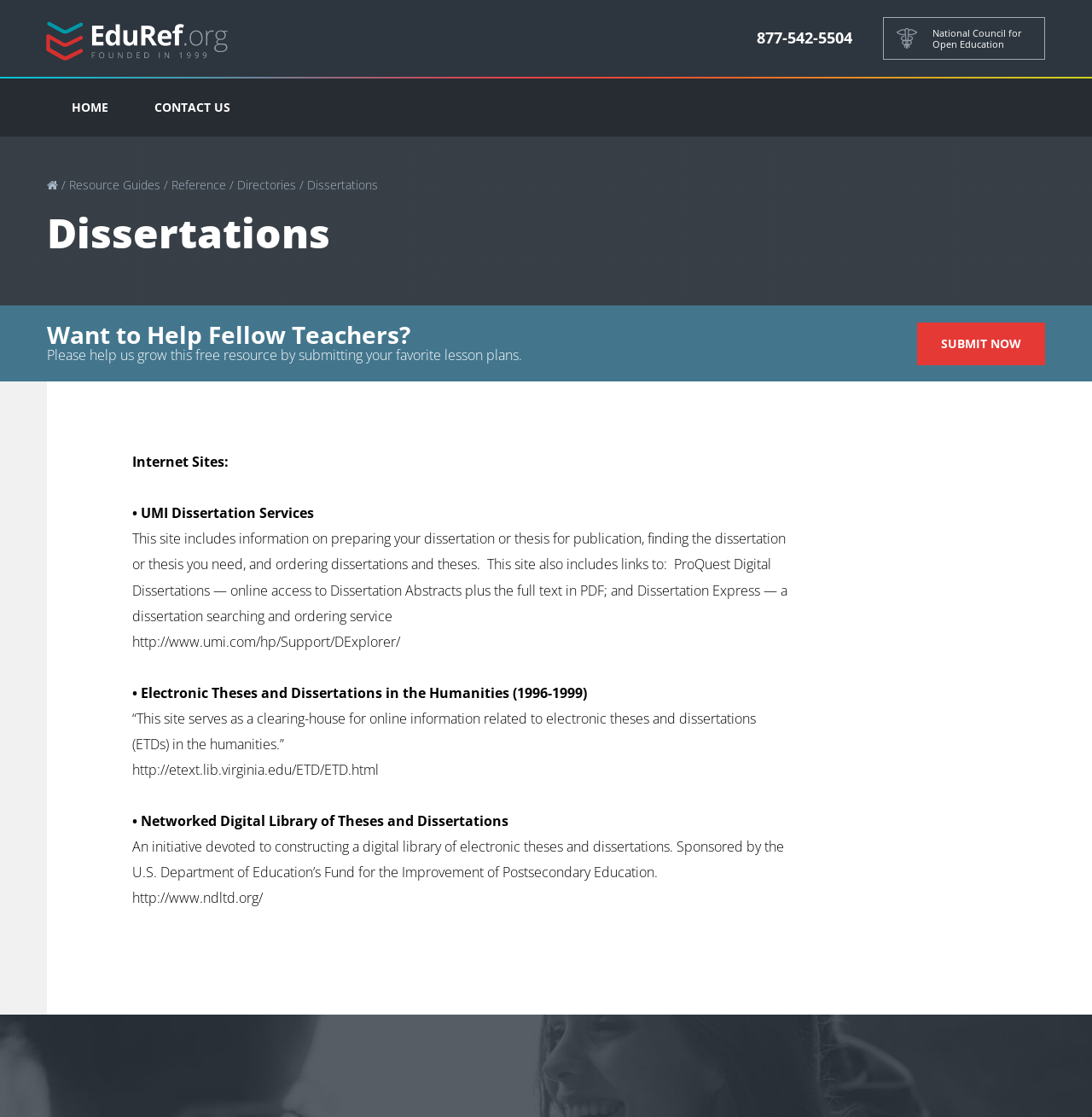Explain in detail what you observe on this webpage.

The webpage is about Dissertations and is part of the Educator's Reference Desk. At the top, there is a link to the Educator's Reference Desk, followed by a phone number, 877-542-5504, and a link to the National Council for Open Education. 

Below these links, there is a navigation menu with links to HOME, CONTACT US, and a search icon. The menu is followed by a series of links, including Resource Guides, Reference, Directories, and Dissertations, separated by forward slashes.

The main content of the page is divided into two sections. The first section has a heading "Dissertations" and a subheading "Want to Help Fellow Teachers?" with a paragraph of text asking users to submit their favorite lesson plans. There is a "SUBMIT NOW" button below this text.

The second section is titled "Internet Sites:" and lists three websites related to dissertations and theses. The first website is UMI Dissertation Services, which provides information on preparing and publishing dissertations and theses. The second website is Electronic Theses and Dissertations in the Humanities, a clearing-house for online information related to electronic theses and dissertations. The third website is the Networked Digital Library of Theses and Dissertations, an initiative to construct a digital library of electronic theses and dissertations. Each website is described in a few sentences, and there is a link to visit each site.